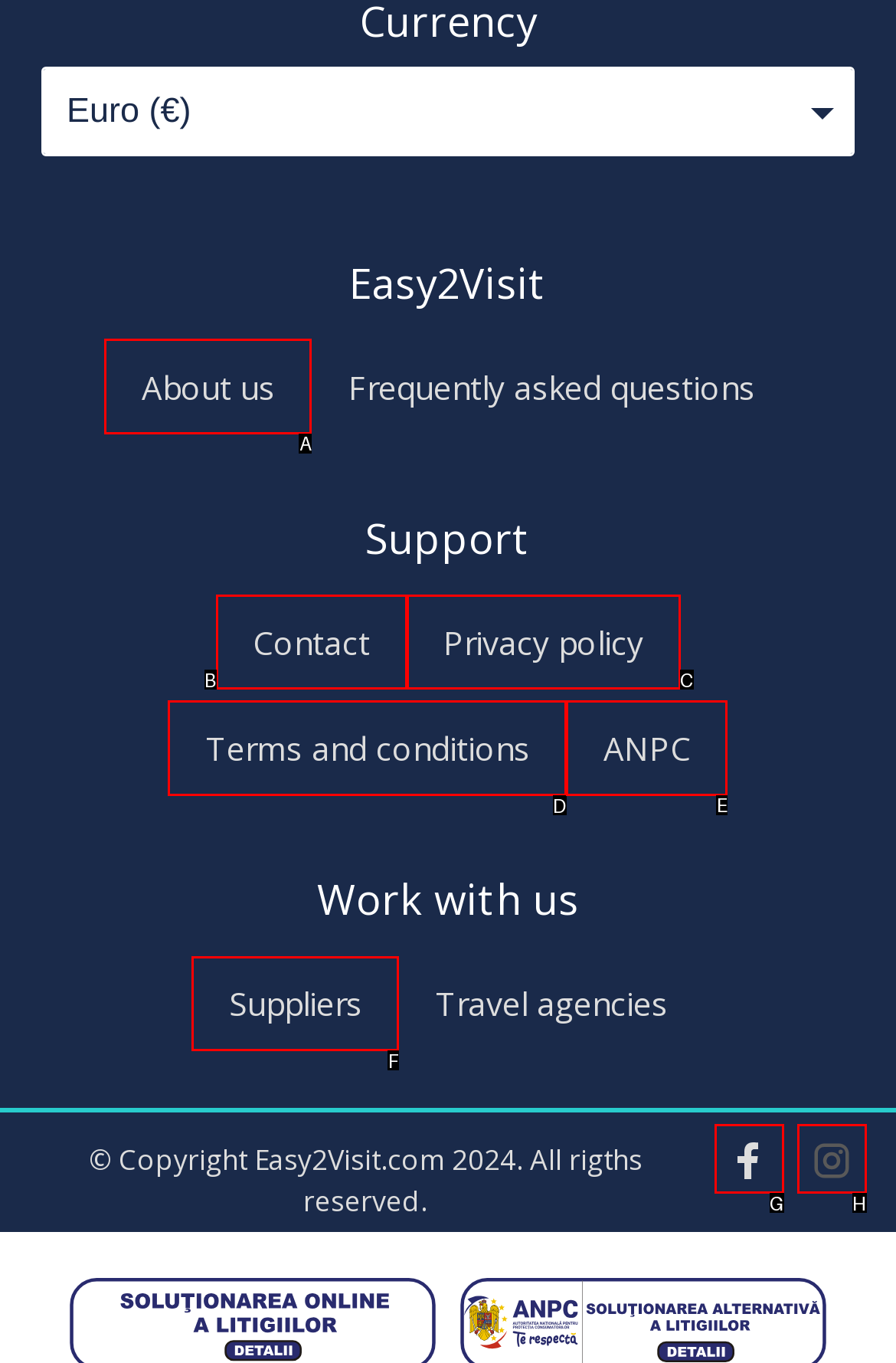For the task "View terms and conditions", which option's letter should you click? Answer with the letter only.

D